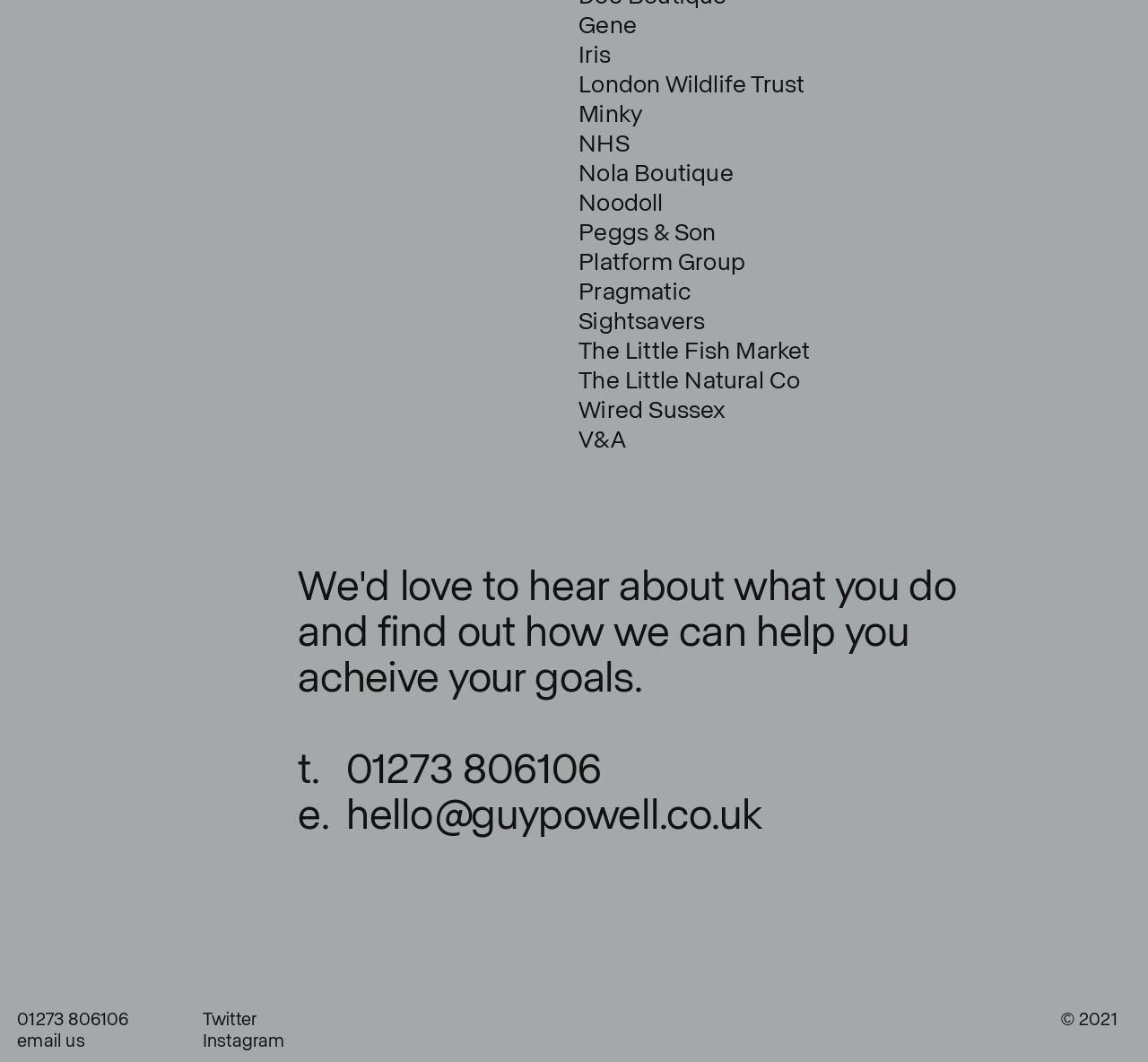Carefully examine the image and provide an in-depth answer to the question: How many social media links are there?

I counted the number of link elements that appear to be social media links, which are 'Twitter' and 'Instagram', totaling 2.